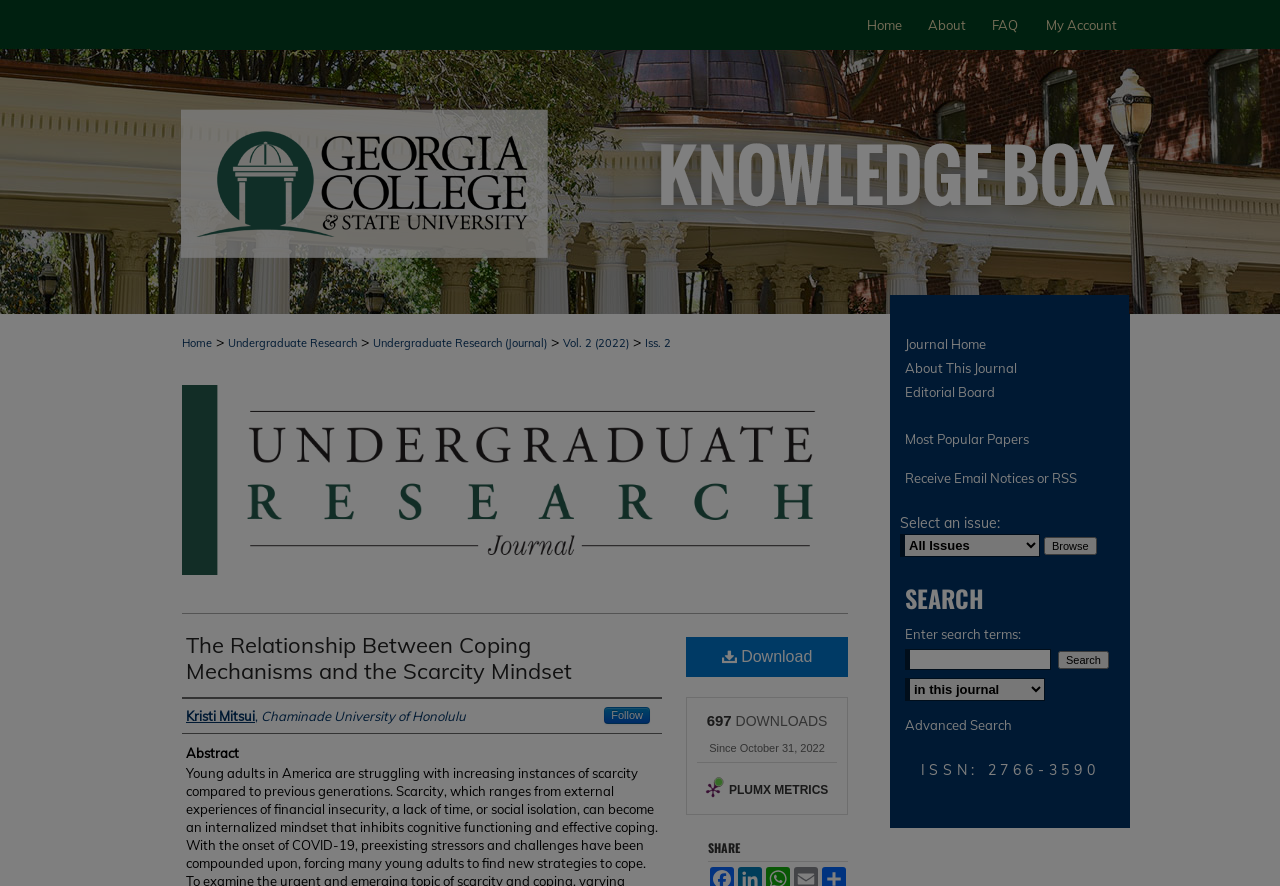What is the ISSN of the journal?
Based on the image, answer the question with as much detail as possible.

I found the answer by looking at the bottom of the page, where it says 'ISSN: 2766-3590'. This is the ISSN of the journal.